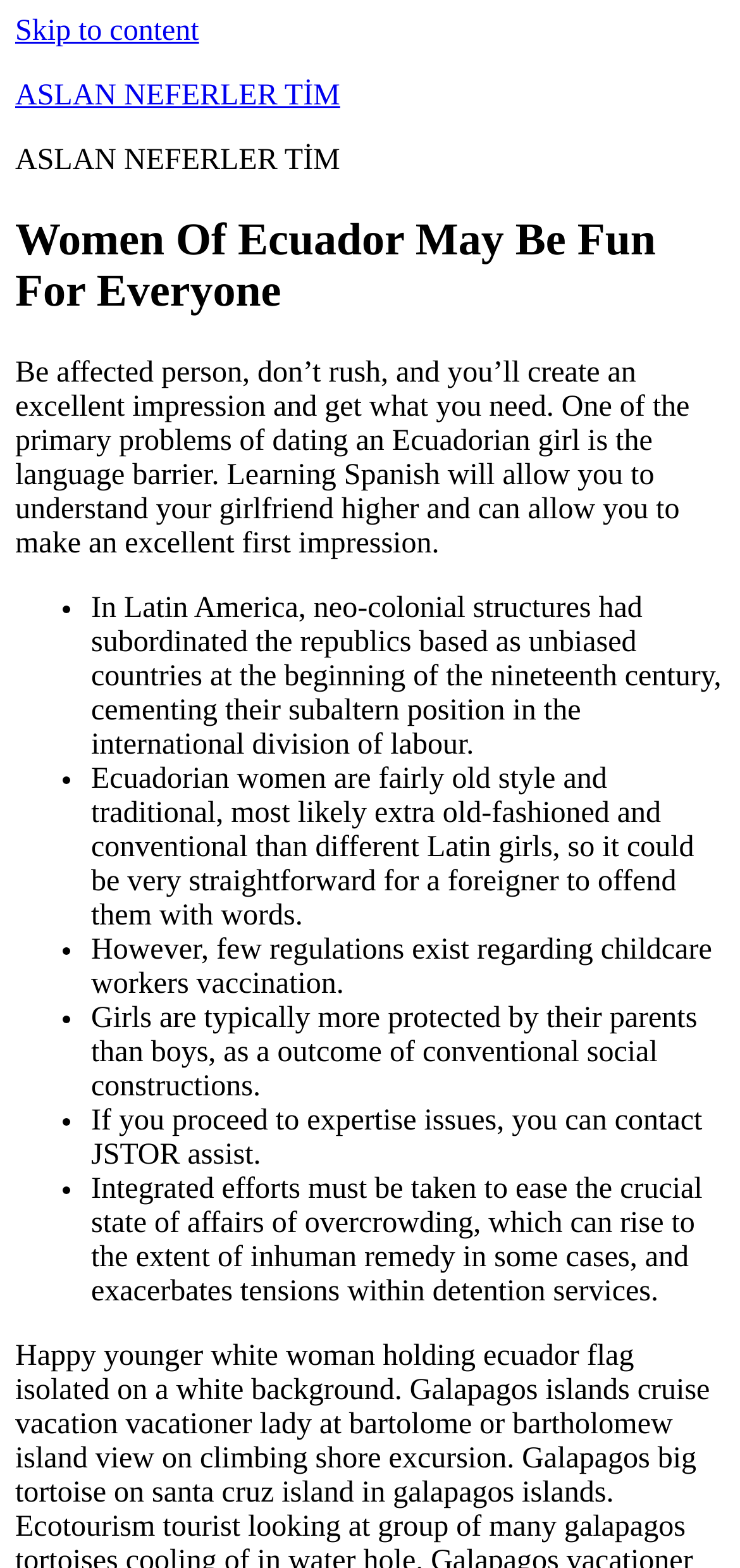Please provide a one-word or phrase answer to the question: 
How are Ecuadorian women described?

Traditional and old-fashioned